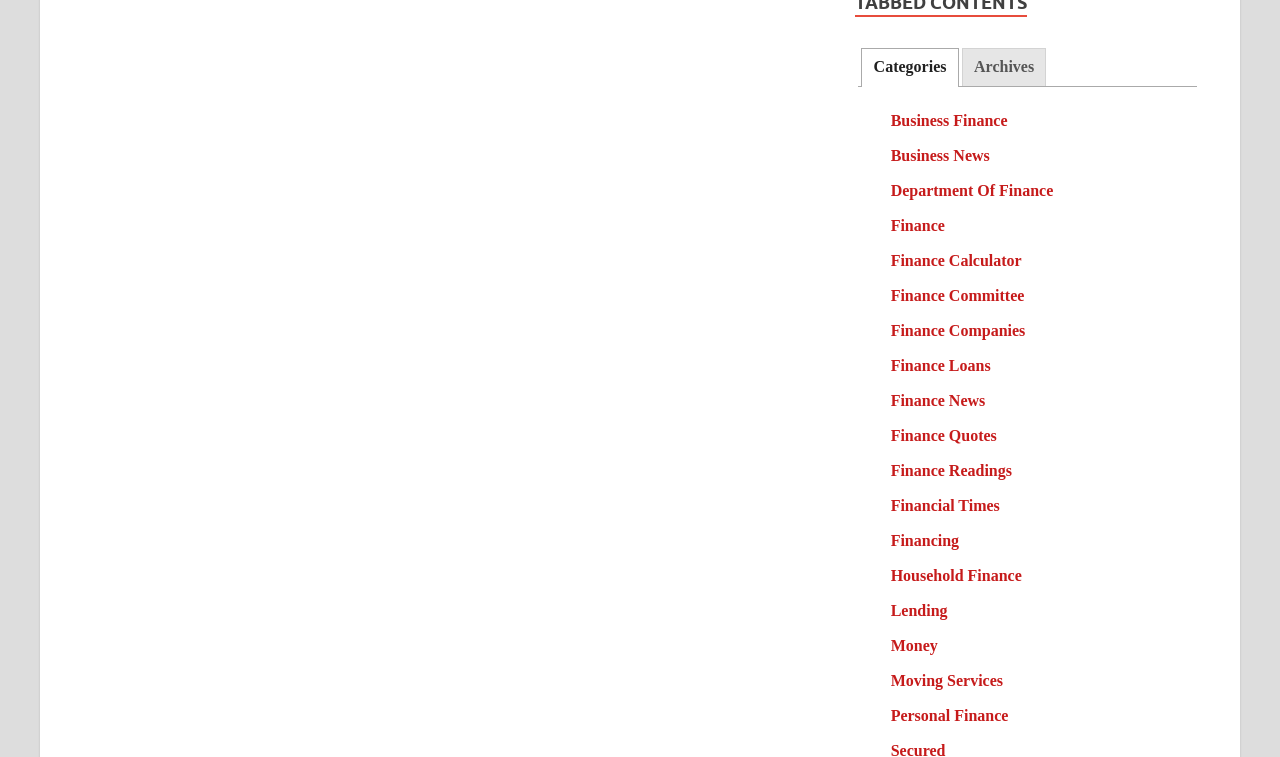Locate the bounding box coordinates of the element that should be clicked to execute the following instruction: "click on the Finance link".

[0.696, 0.287, 0.738, 0.309]